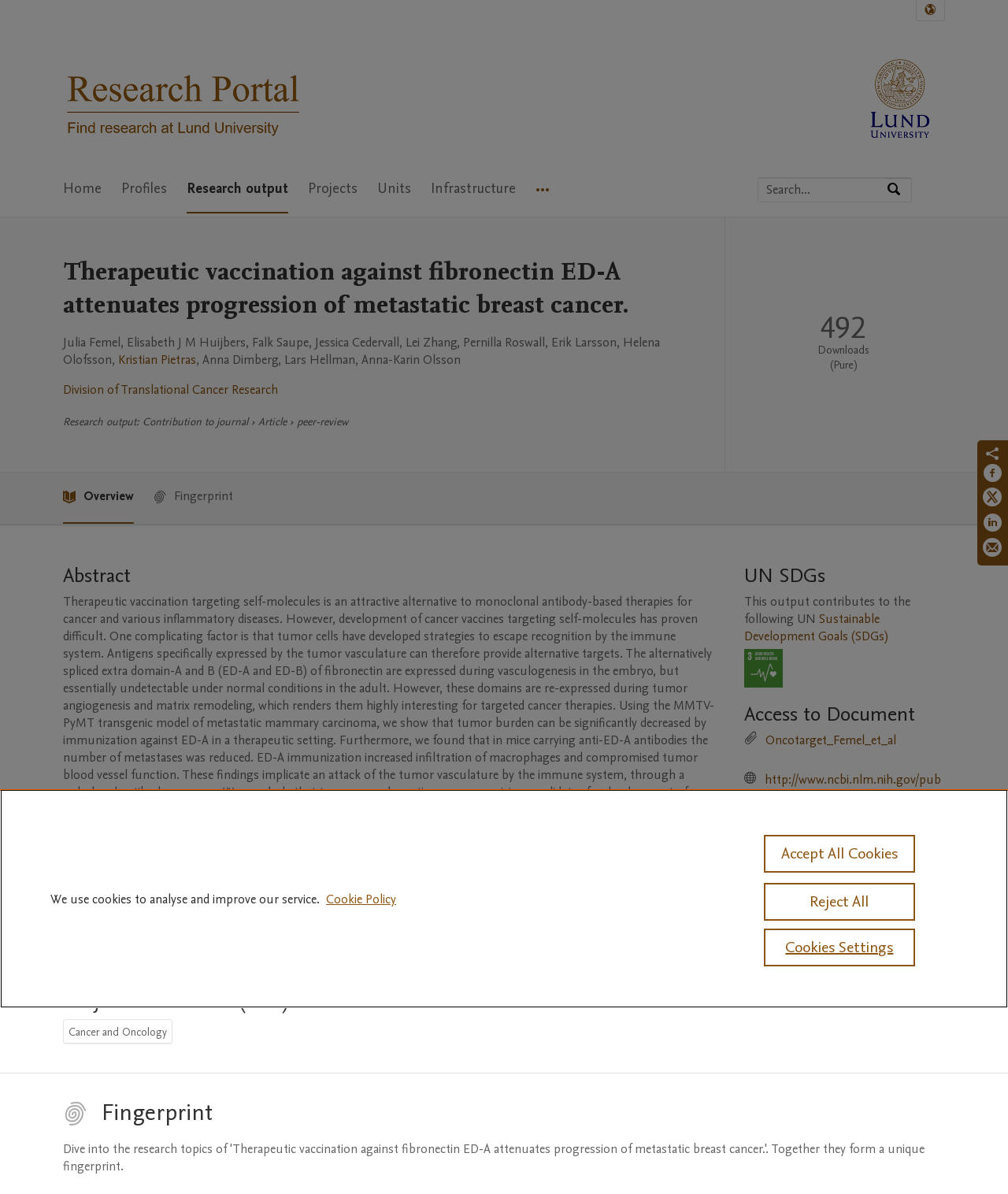Identify the bounding box coordinates of the region I need to click to complete this instruction: "Search by expertise, name or affiliation".

[0.752, 0.149, 0.879, 0.169]